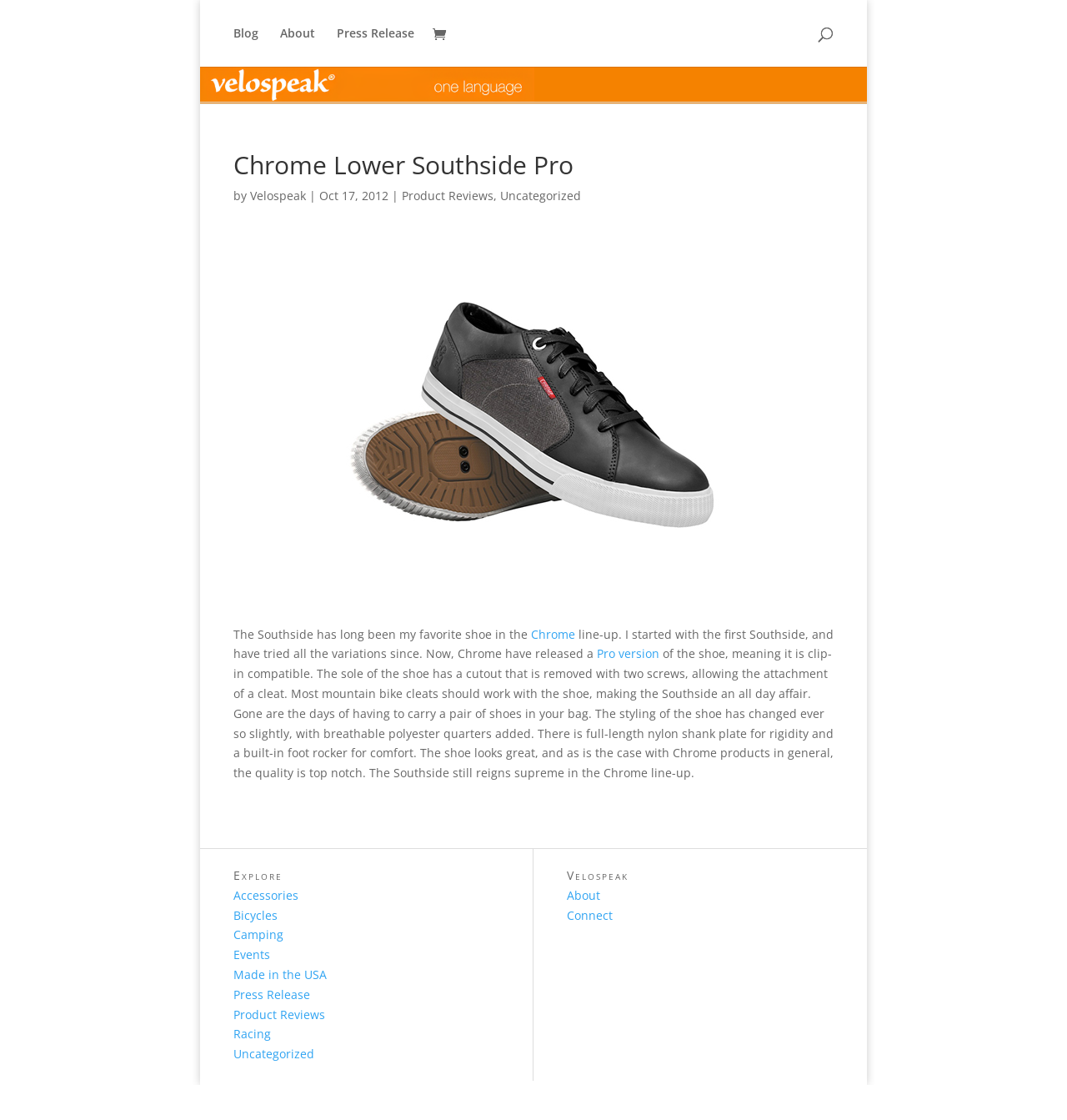Determine the coordinates of the bounding box that should be clicked to complete the instruction: "Check the image on the top left corner". The coordinates should be represented by four float numbers between 0 and 1: [left, top, right, bottom].

None